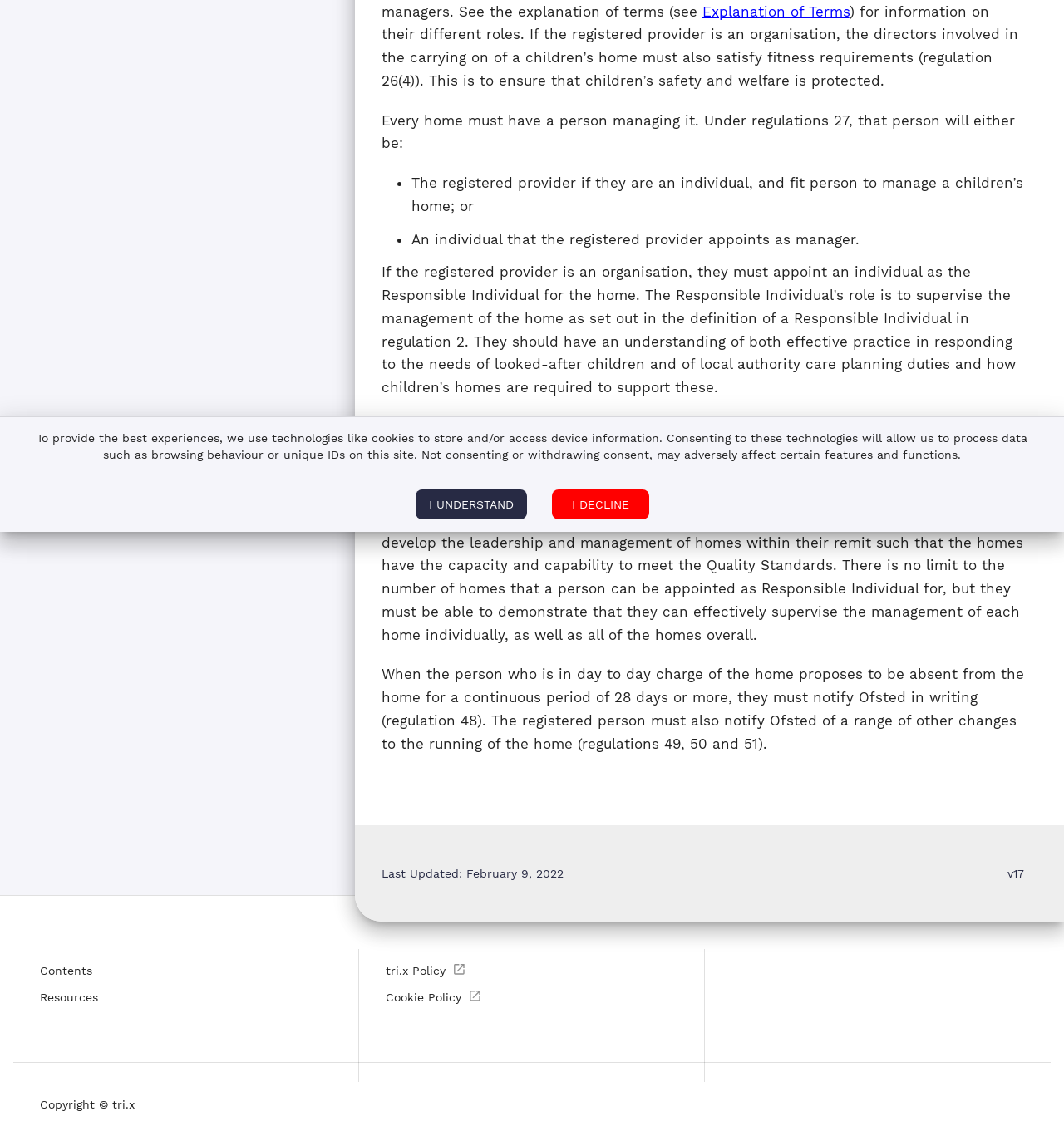Locate the UI element described by Explanation of Terms in the provided webpage screenshot. Return the bounding box coordinates in the format (top-left x, top-left y, bottom-right x, bottom-right y), ensuring all values are between 0 and 1.

[0.66, 0.003, 0.798, 0.017]